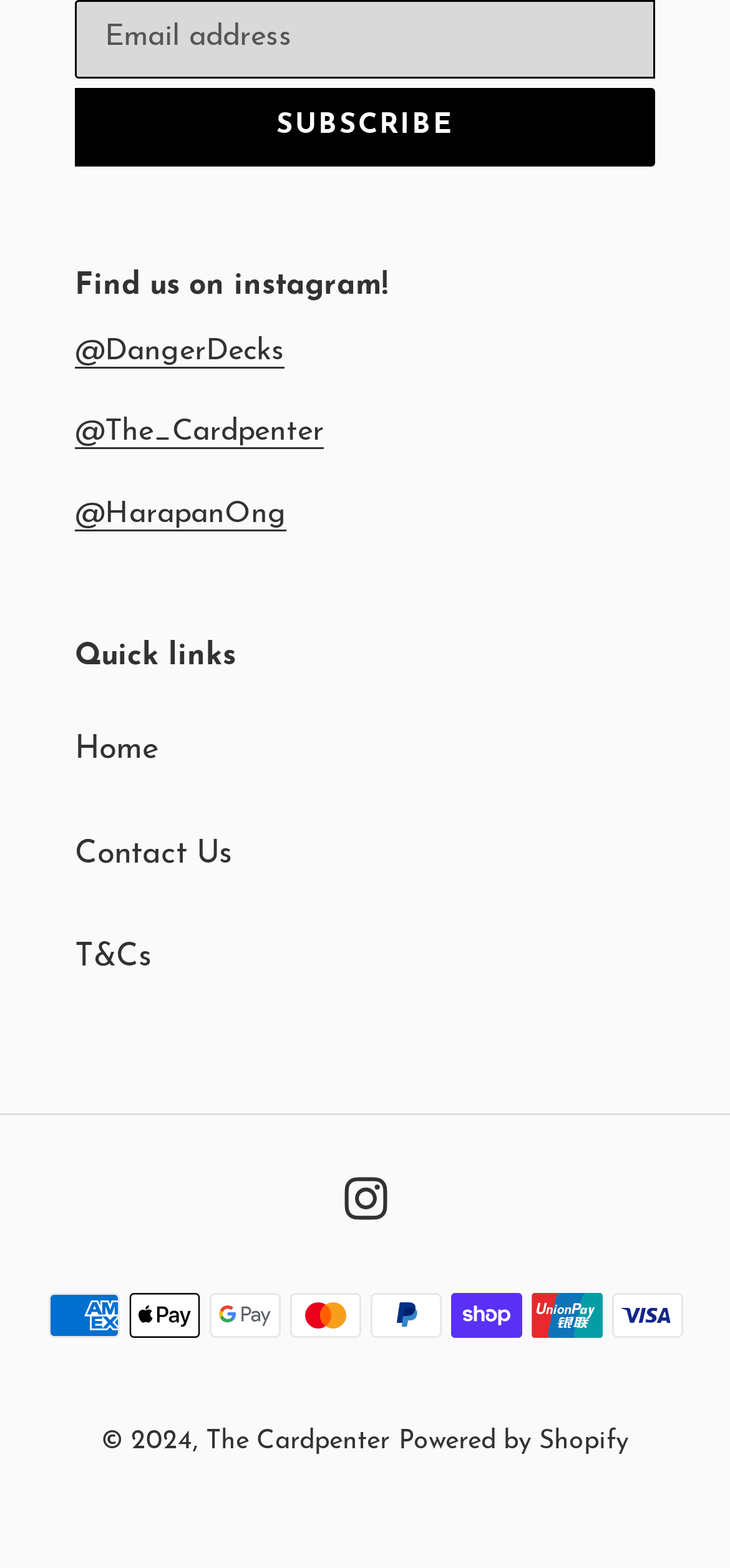Please give a succinct answer to the question in one word or phrase:
How many quick links are provided?

3